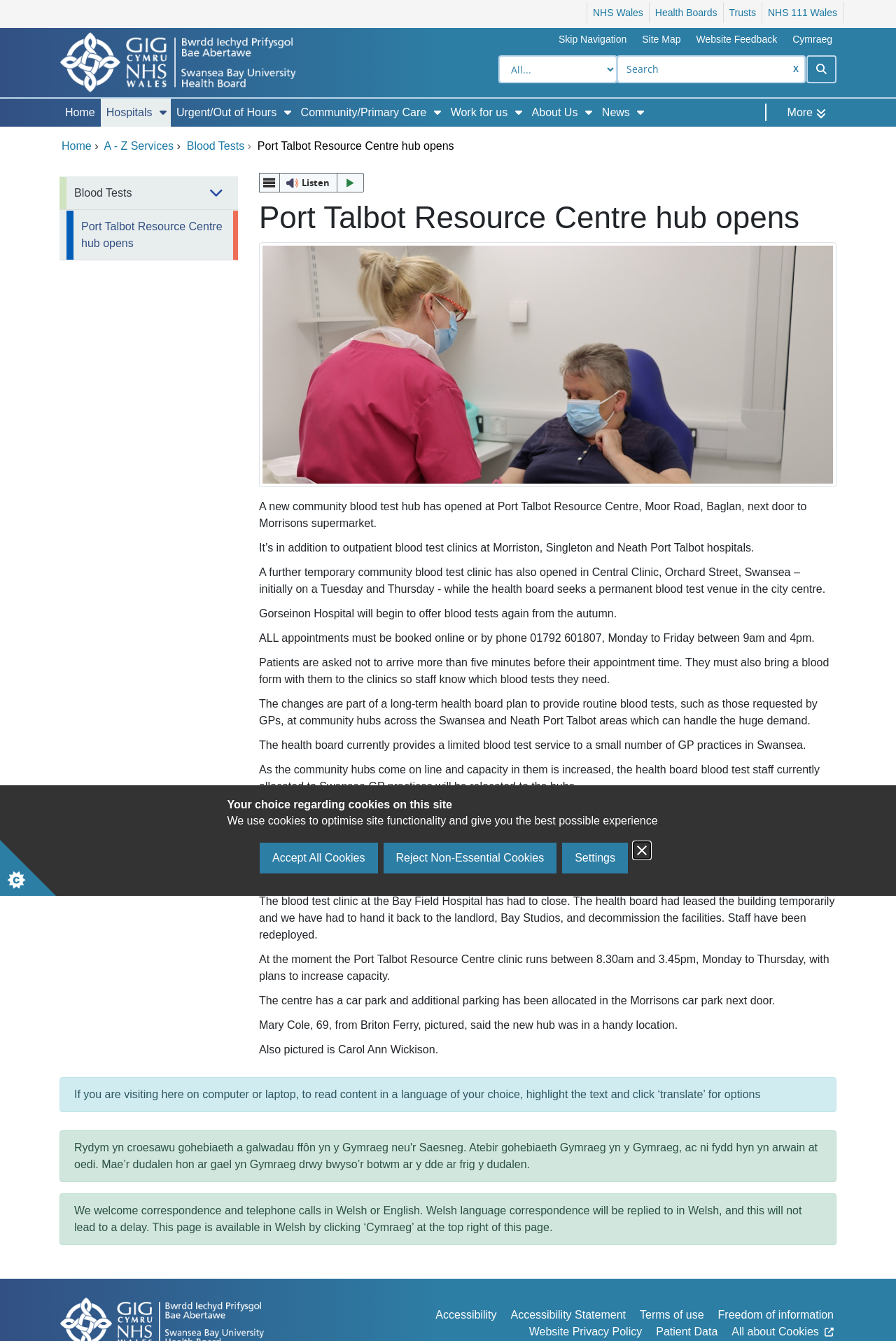Locate the bounding box coordinates of the element that should be clicked to fulfill the instruction: "Read more about Port Talbot Resource Centre hub opens".

[0.287, 0.104, 0.507, 0.113]